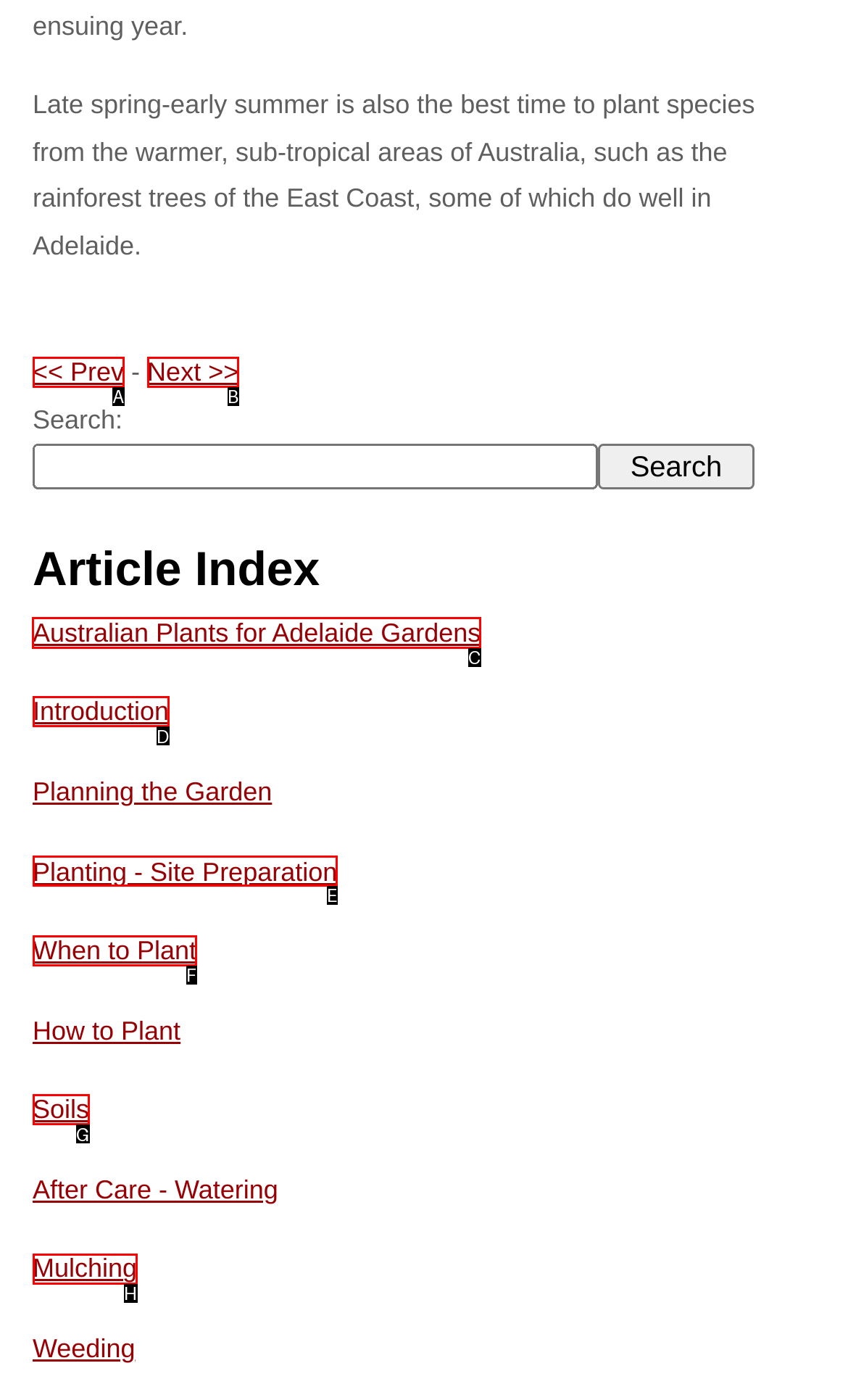Identify the letter of the UI element I need to click to carry out the following instruction: go to article 'Australian Plants for Adelaide Gardens'

C